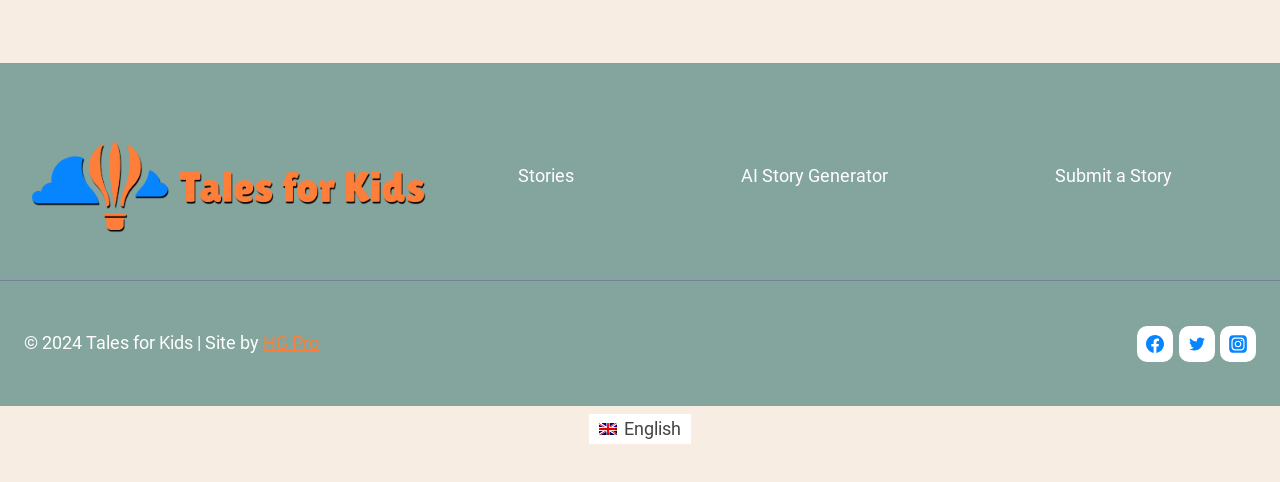What is the last item in the footer navigation?
From the screenshot, supply a one-word or short-phrase answer.

Submit a Story